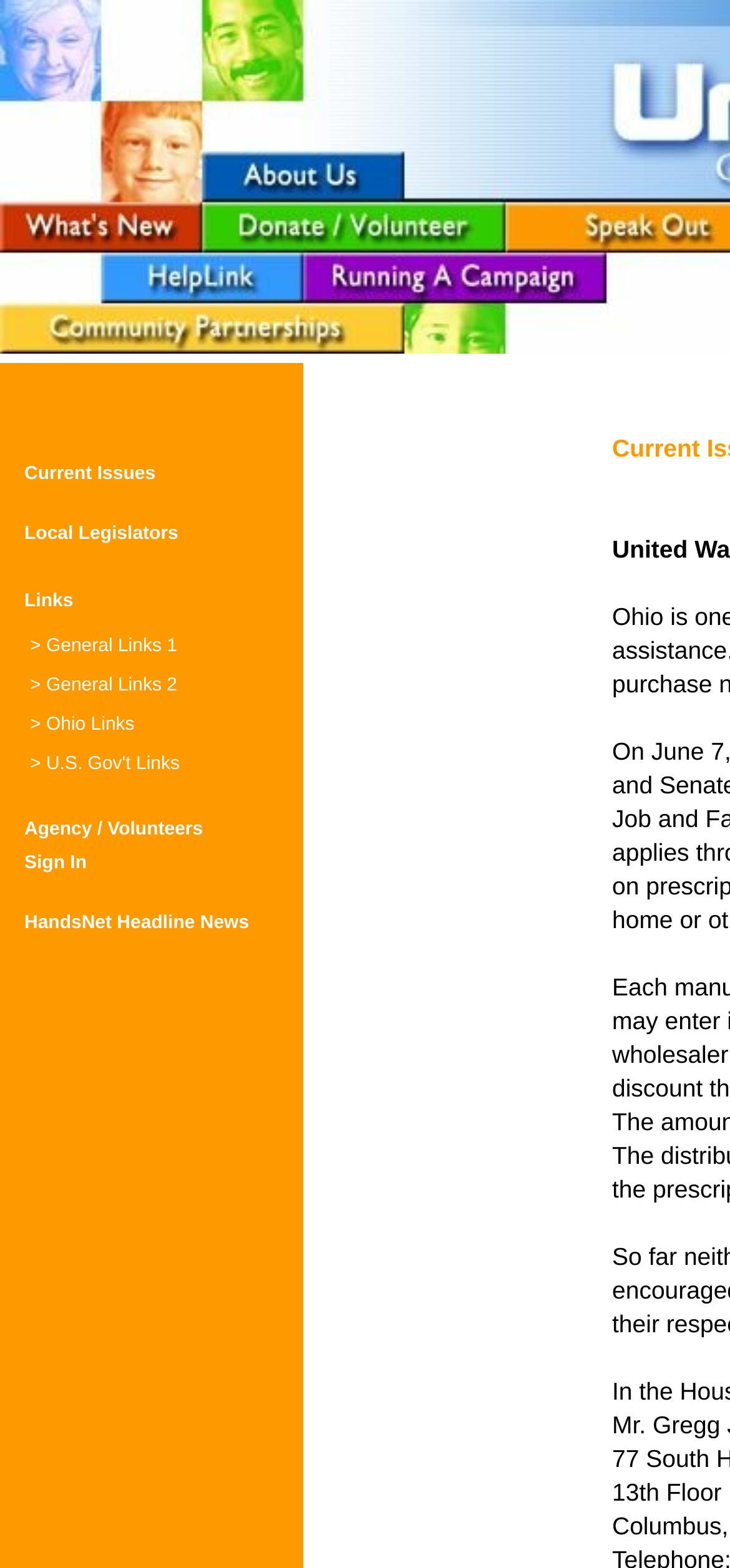Please give the bounding box coordinates of the area that should be clicked to fulfill the following instruction: "Read HandsNet Headline News". The coordinates should be in the format of four float numbers from 0 to 1, i.e., [left, top, right, bottom].

[0.033, 0.576, 0.341, 0.597]